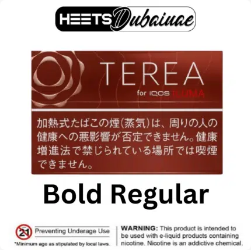Give an elaborate caption for the image.

The image features the packaging of "Terea Bold Regular," a product designed for use with IQOS devices. The prominent branding at the top reads "HEETSDubaiUAE," highlighting its availability in the UAE market. The design incorporates a striking rose graphic that emphasizes the product's aesthetic appeal. 

Below the rose, the word "TEREA" is prominently displayed, immediately drawing attention to the product name. The term "Bold Regular" is featured in large, bold typography at the bottom, indicating the product type. Accompanying the text, there are important health warnings about the use of e-liquids, underscoring the need for age restrictions and caution regarding nicotine consumption. 

Text in multiple languages provides details on health implications, ensuring a comprehensive understanding for a diverse customer base. The overall design is sleek and modern, aimed at appealing to contemporary consumers while adhering to regulatory standards.